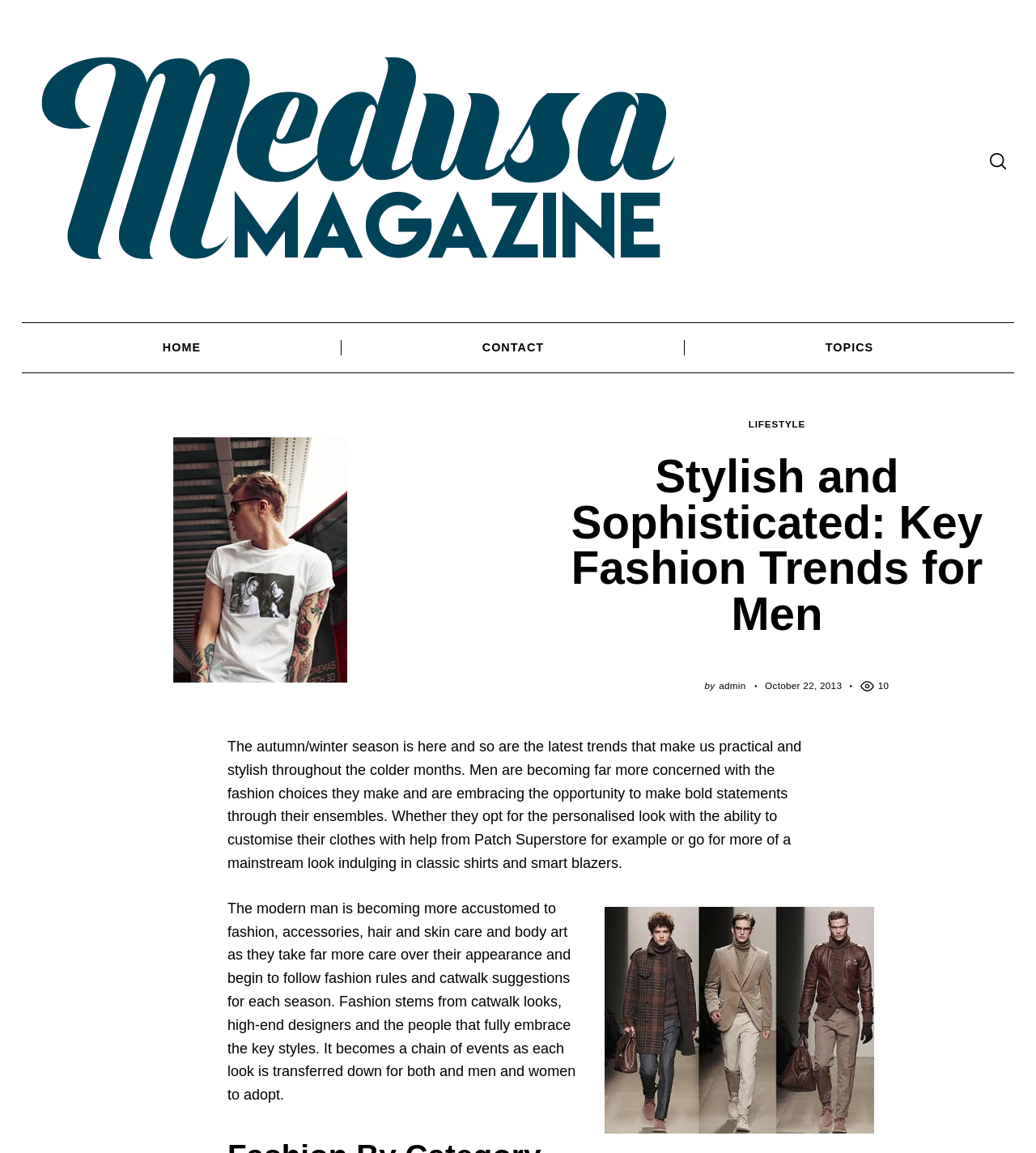Provide the bounding box coordinates of the HTML element this sentence describes: "Education".

[0.765, 0.357, 0.815, 0.368]